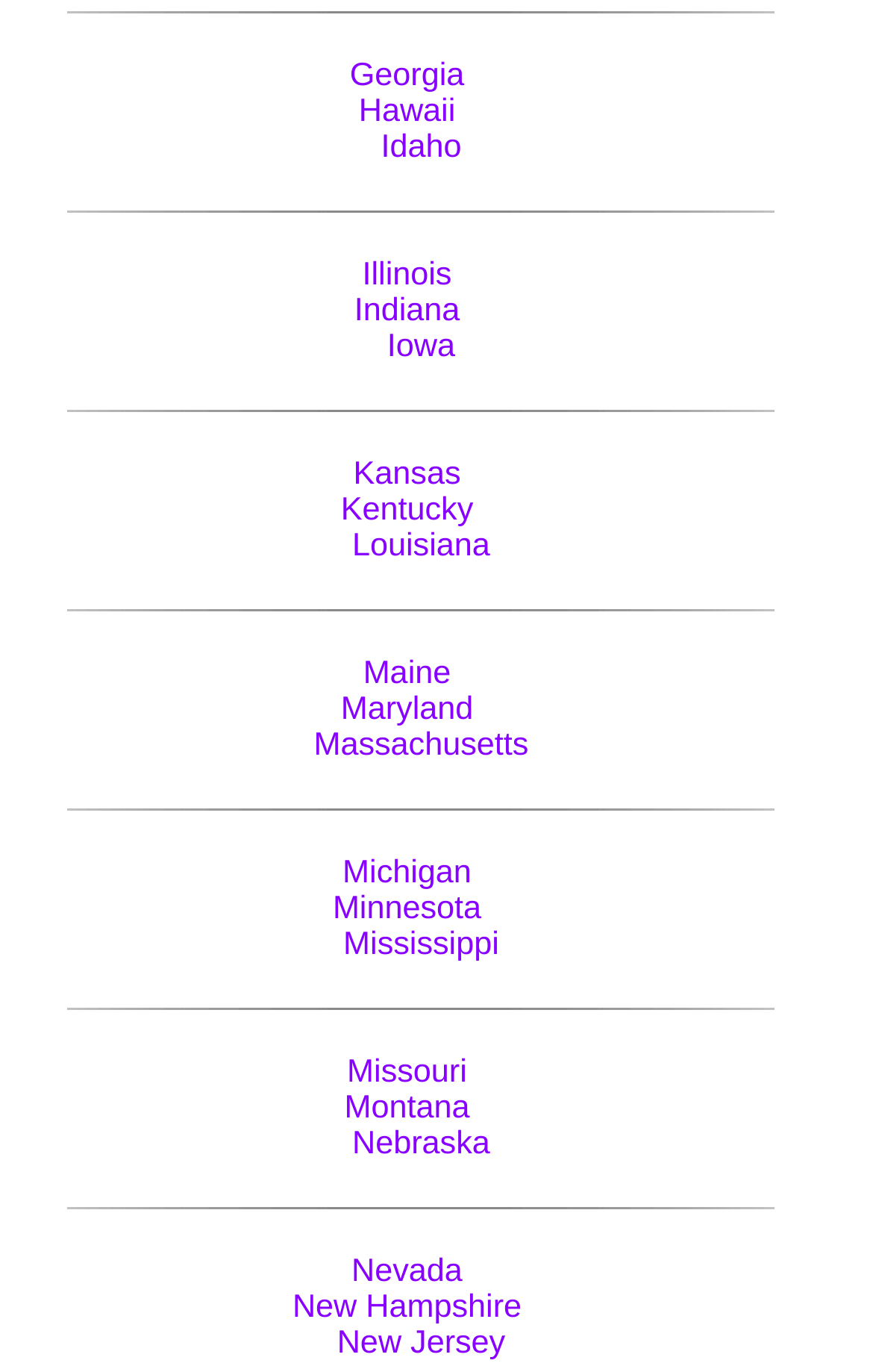What is the first state listed?
Look at the image and construct a detailed response to the question.

I looked at the first link on the webpage, and it says 'Georgia', so it's the first state listed.